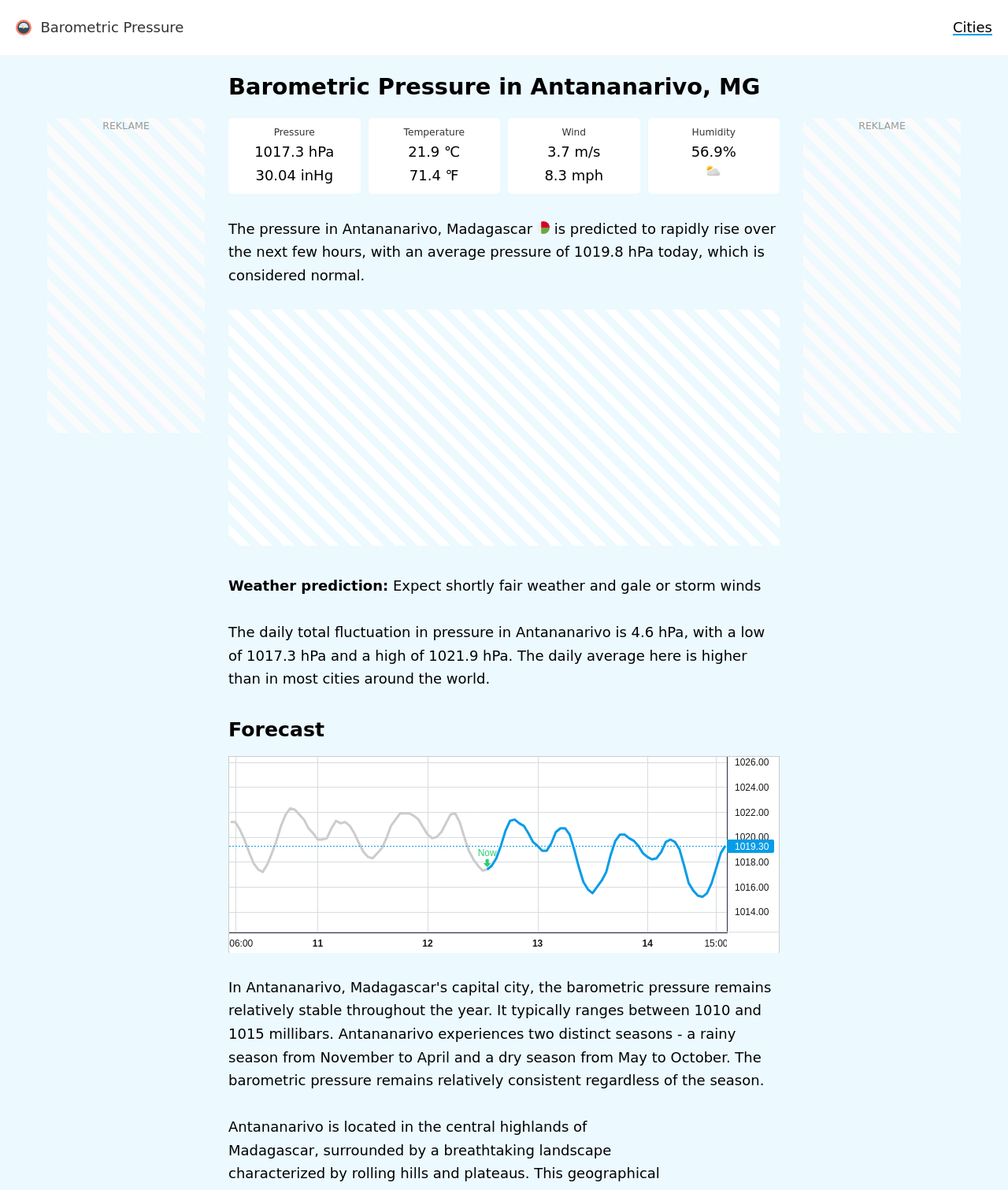Describe all the significant parts and information present on the webpage.

The webpage is about the barometric pressure in Antananarivo, Madagascar's capital city. At the top, there is a link to "Barometric Pressure" with an accompanying image, and another link to "Cities" located at the top right corner. 

Below these links, there is a heading that reads "Barometric Pressure in Antananarivo, MG". Underneath this heading, there are several lines of text displaying current weather conditions, including the pressure in hPa and inHg, temperature in Celsius and Fahrenheit, wind speed in meters per second and miles per hour, and humidity as a percentage.

To the right of the current weather conditions, there is an image labeled "Weather now". Below this image, there is a paragraph of text describing the predicted pressure changes in Antananarivo over the next few hours.

Further down the page, there is a section labeled "Forecast" with a table containing forecasted weather data. The table has multiple rows, each with three columns. The columns contain graphical representations of the forecasted data, but the exact nature of the data is not specified.

There are also three advertisements on the page, two located at the top and one at the bottom, each contained within an iframe.